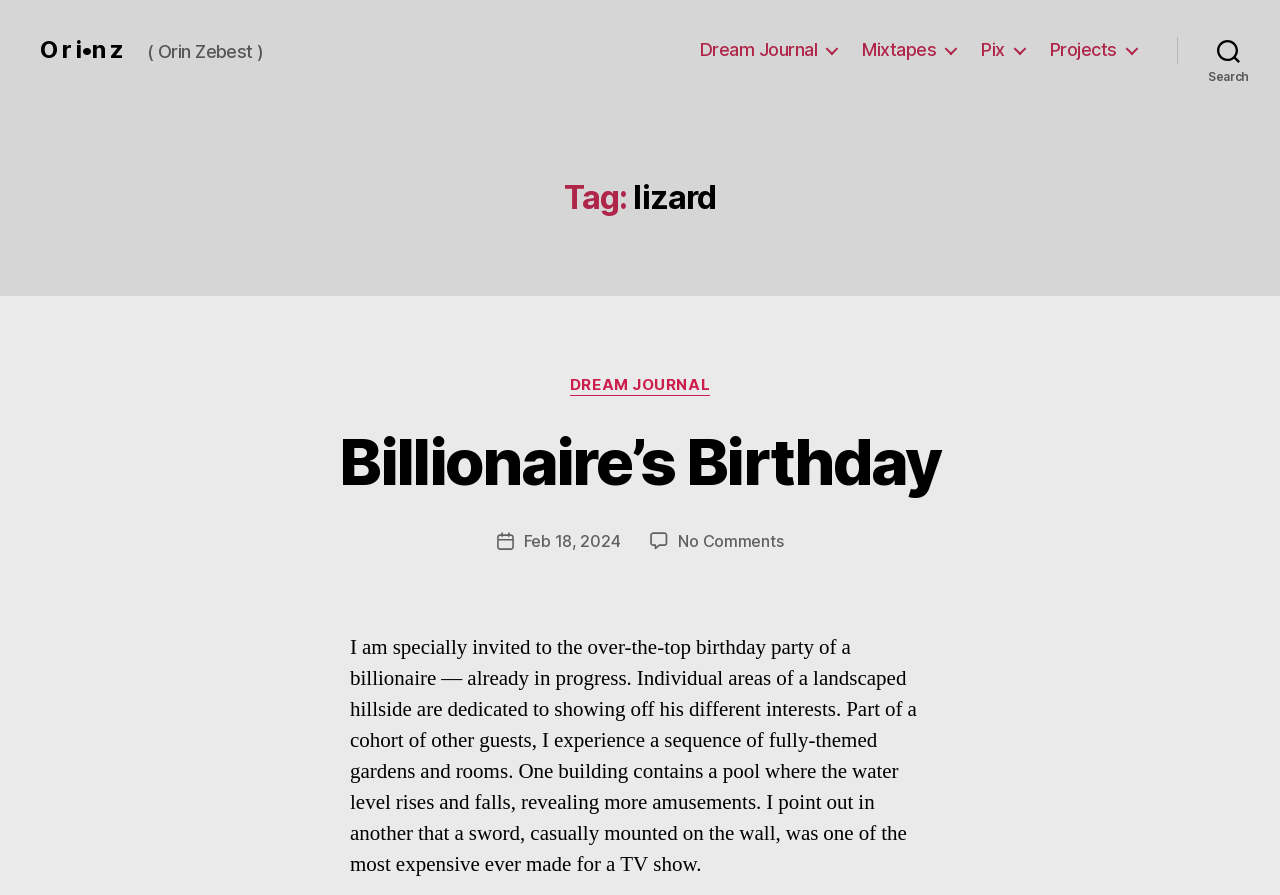Please indicate the bounding box coordinates for the clickable area to complete the following task: "View the 'Mixtapes' page". The coordinates should be specified as four float numbers between 0 and 1, i.e., [left, top, right, bottom].

[0.674, 0.044, 0.747, 0.068]